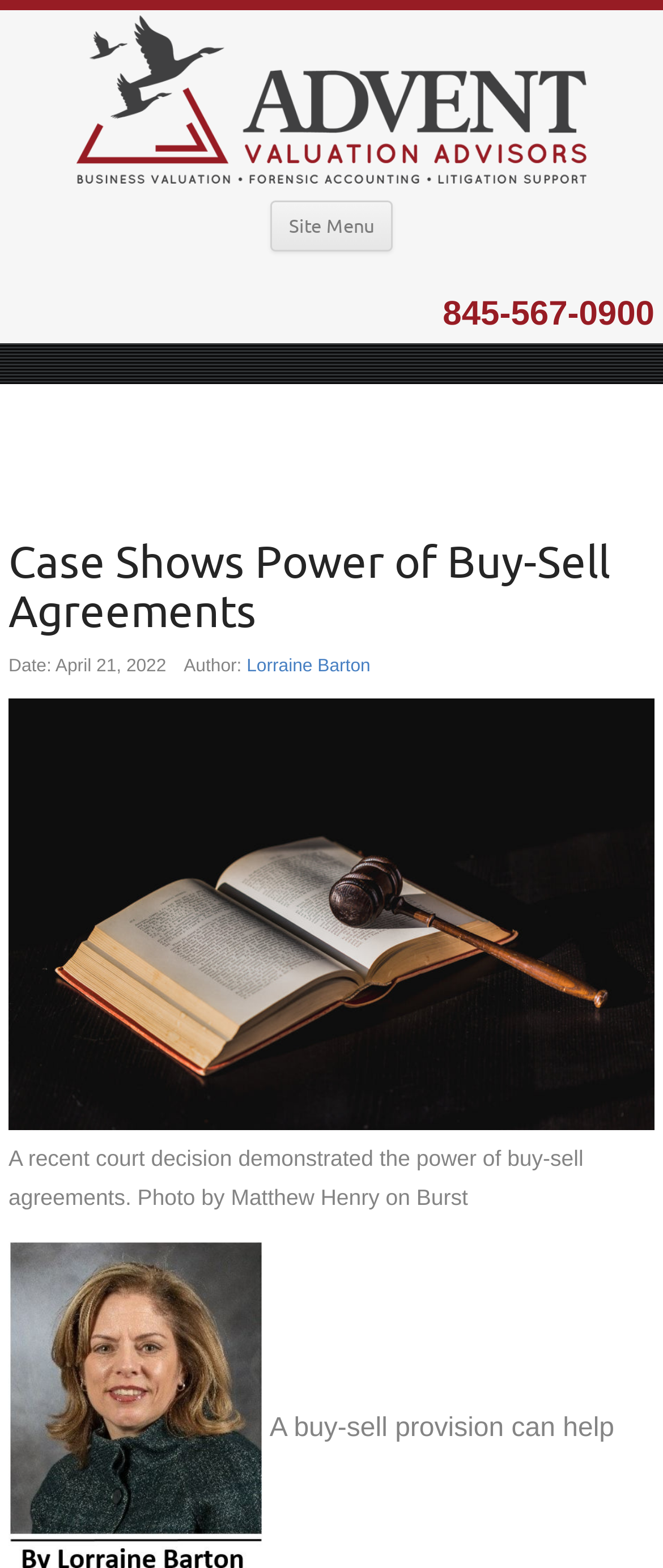What is the phone number on the webpage?
Please provide a detailed and comprehensive answer to the question.

I found the phone number by looking at the link element with the text '845-567-0900' which is located at the top right corner of the webpage.